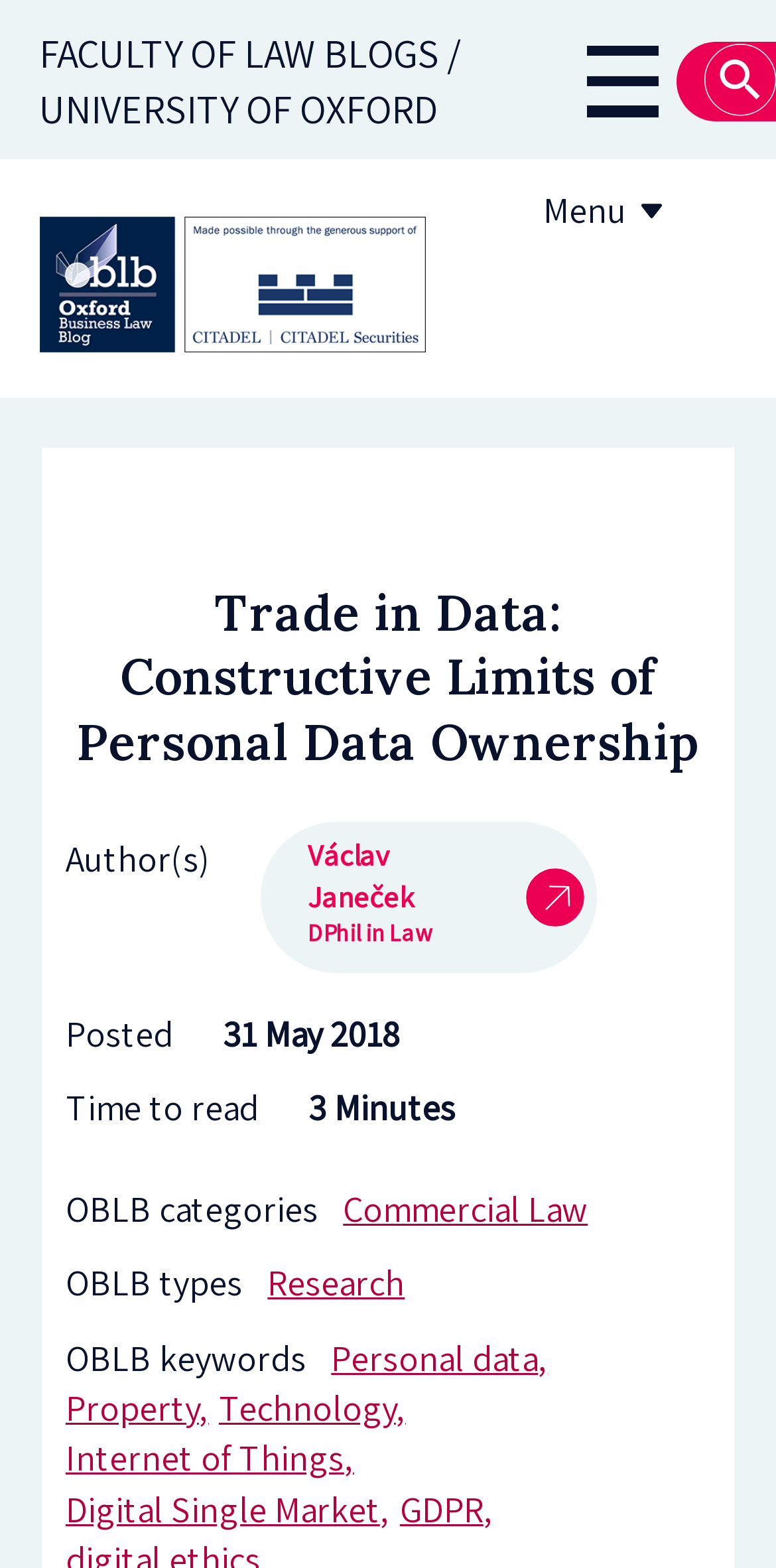Offer a detailed account of what is visible on the webpage.

This webpage is about the Oxford Law Blogs, specifically an article titled "Trade in Data: Constructive Limits of Personal Data Ownership". At the top left corner, there is a link to skip to the main content. Below it, there is a link to the "FACULTY OF LAW BLOGS / UNIVERSITY OF OXFORD" and a navigation menu with a heading "Main navigation". 

On the top right corner, there is a search box with a button and an image. Below it, there are several links, including "Oxford Business Law Blog", "Menu", "About", "Subscribe", "OBLB Series", "Submission guidelines", and "Submission template". 

The main content of the webpage is an article with a heading "Trade in Data: Constructive Limits of Personal Data Ownership". The article has an author, Václav Janeček DPhil in Law, and a posted date, 31 May 2018. The article also has a time to read, which is 3 minutes. 

Below the article heading, there are several links and static texts, including "OBLB categories", "OBLB types", and "OBLB keywords". These links and texts are related to the article's categories, types, and keywords, such as "Commercial Law", "Research", "Personal data", "Property", "Technology", "Internet of Things", "Digital Single Market", and "GDPR".